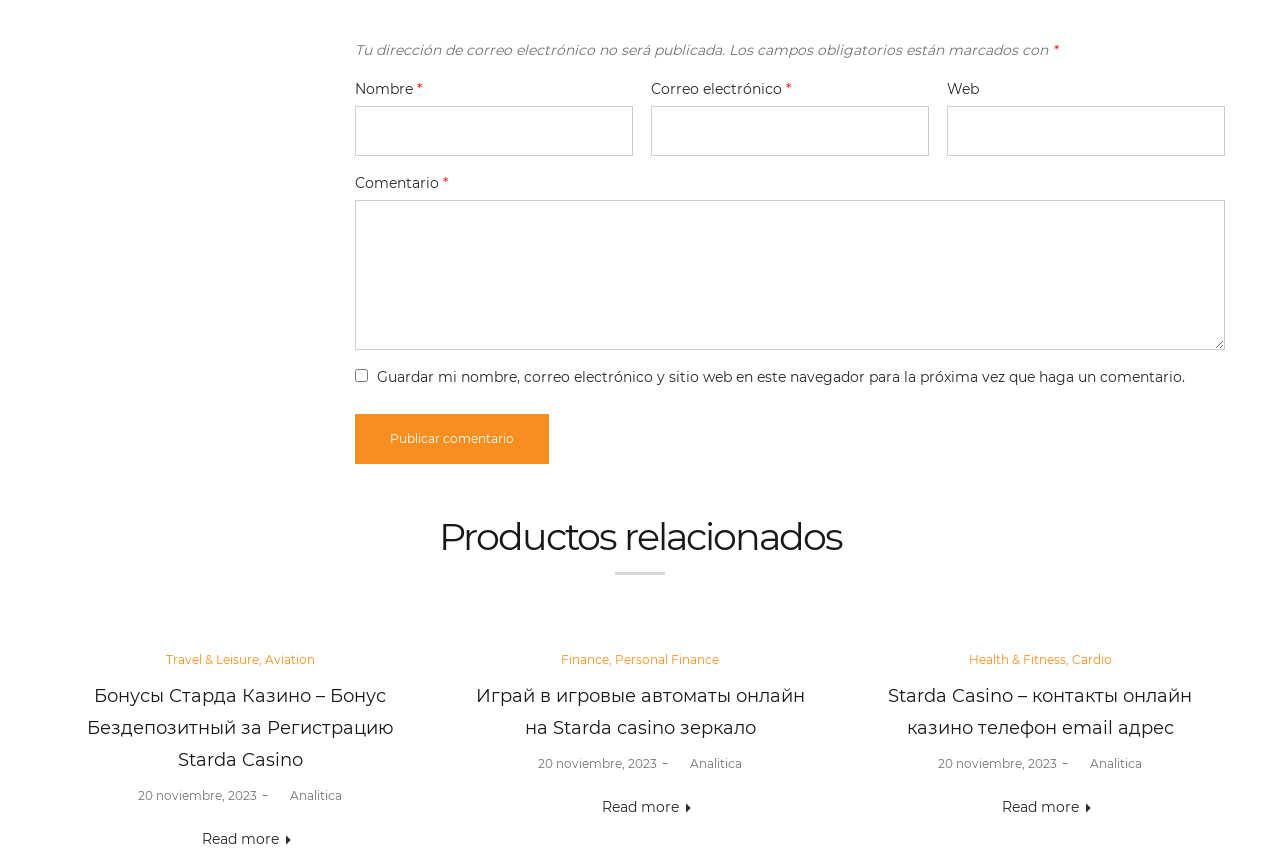What is the author of the posts on this webpage?
Using the details shown in the screenshot, provide a comprehensive answer to the question.

The webpage has several links with author information, and all of them have the same author 'Analitica'. This suggests that the posts or articles listed on this webpage were written by Analitica.